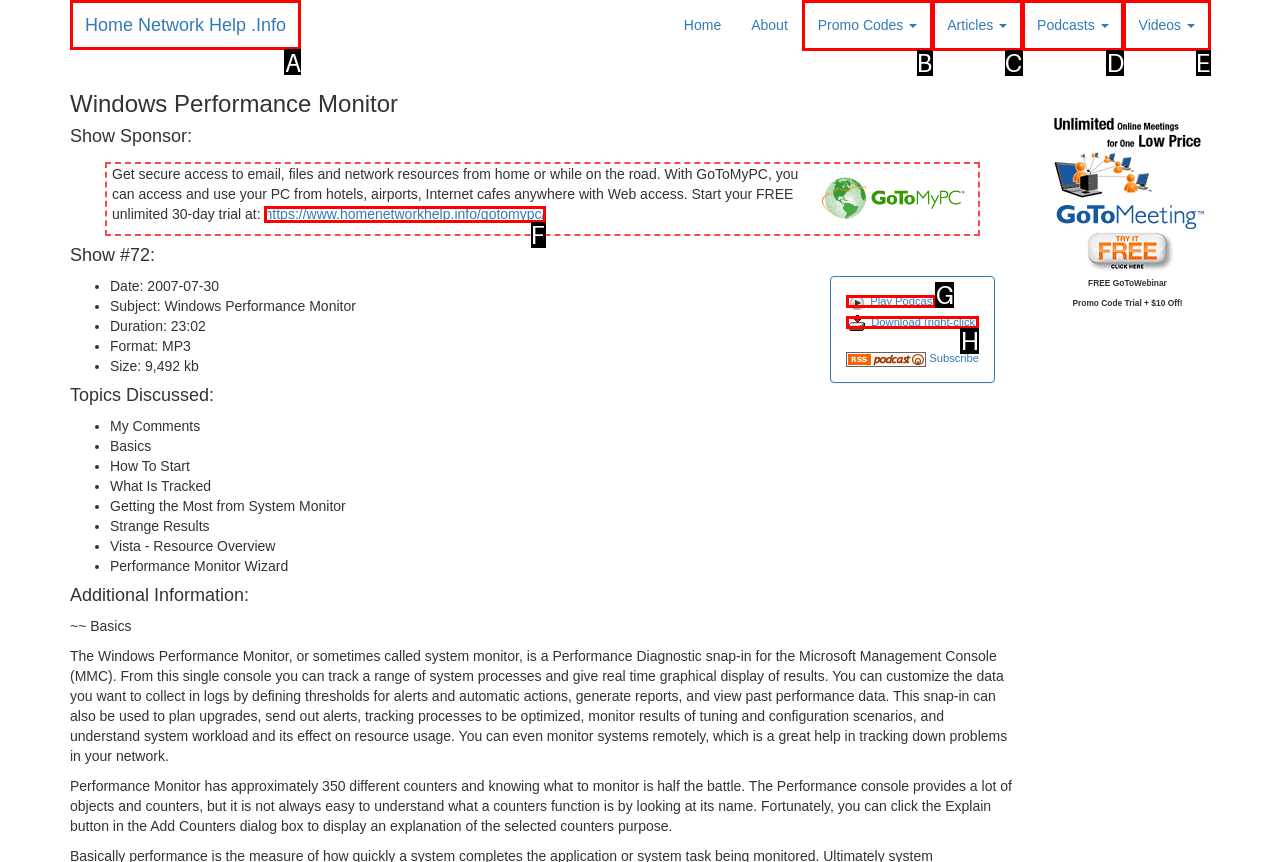Which option should be clicked to complete this task: Click on Home Network Help.Info link
Reply with the letter of the correct choice from the given choices.

A